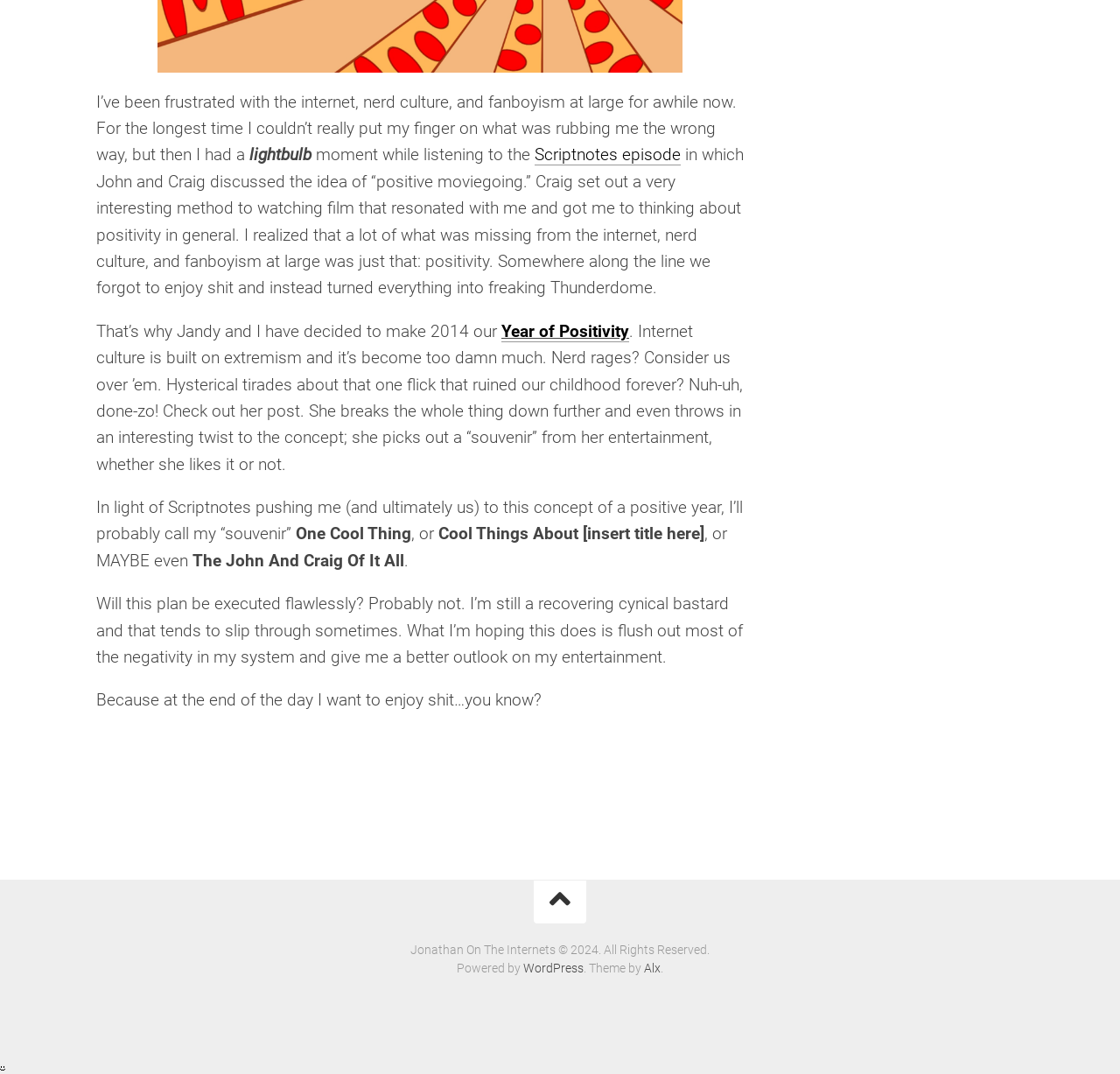Answer the following query with a single word or phrase:
What is the name of the author's blog?

Jonathan On The Internets